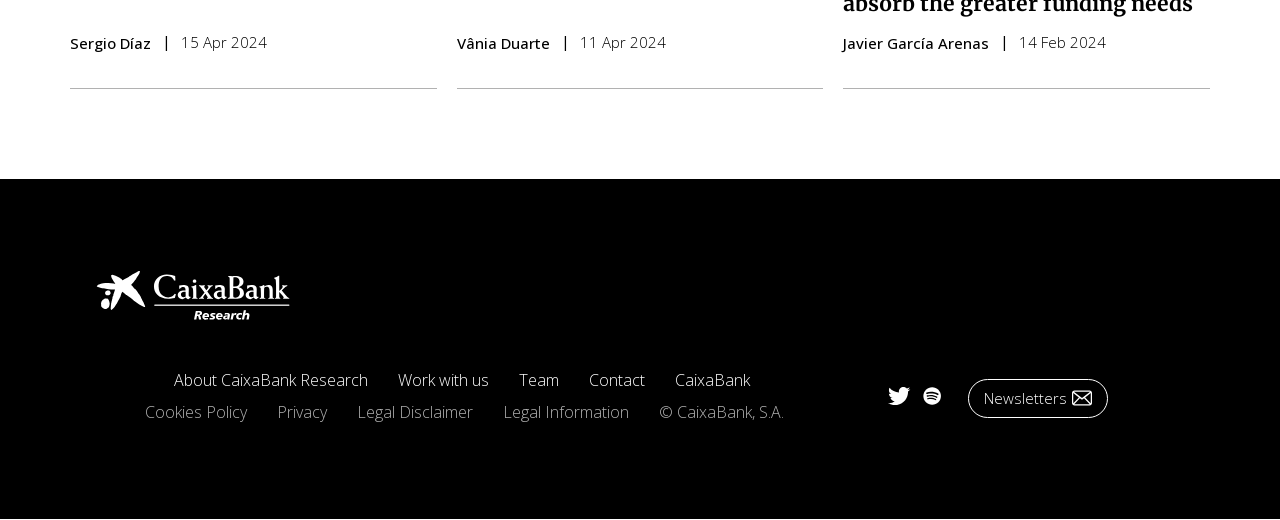How many social media links are present on the webpage?
Please use the image to deliver a detailed and complete answer.

The webpage contains two social media links, namely 'Twitter Link' and 'Spotify Link', which are present in the footer section.